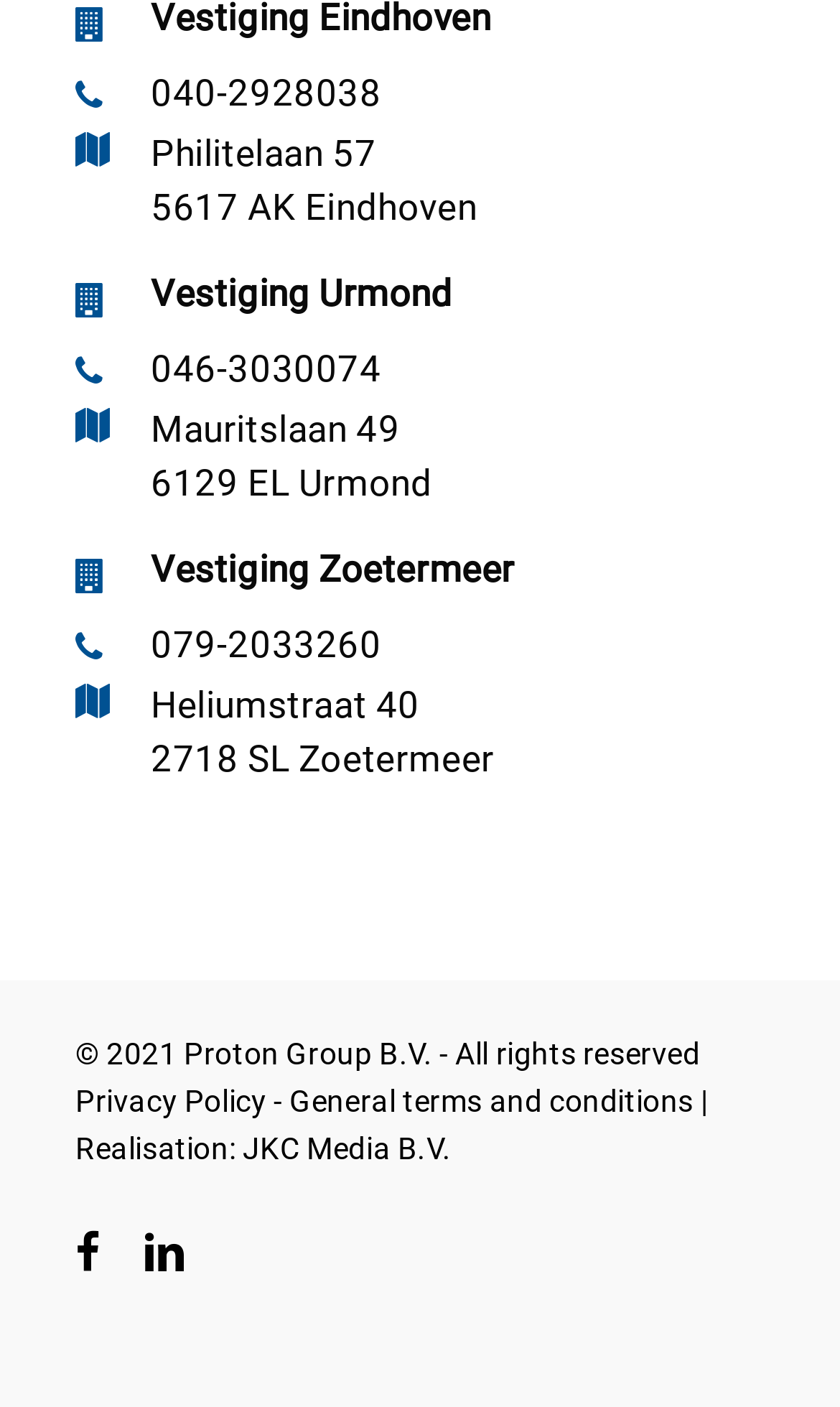Find the bounding box coordinates of the area to click in order to follow the instruction: "Read the Privacy Policy".

[0.09, 0.77, 0.317, 0.794]